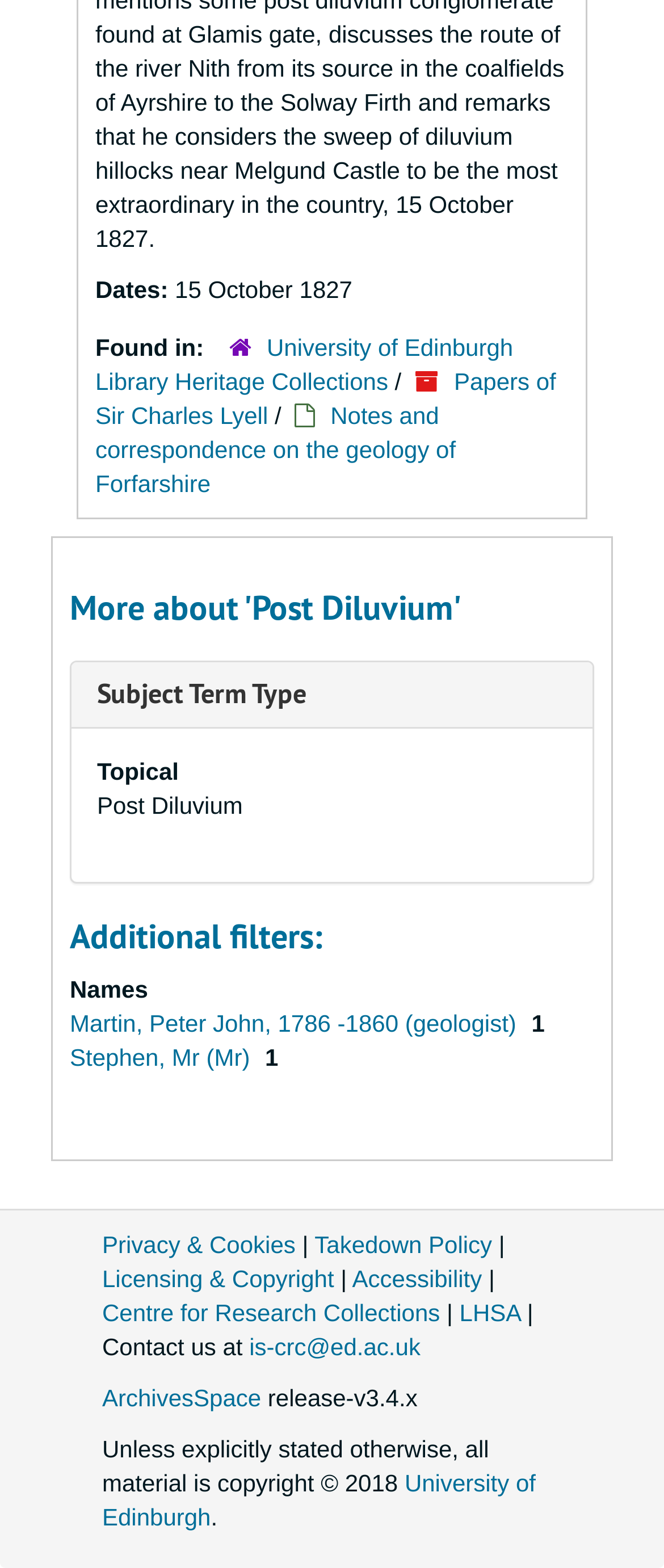Provide the bounding box coordinates of the UI element that matches the description: "Takedown Policy".

[0.474, 0.785, 0.741, 0.802]